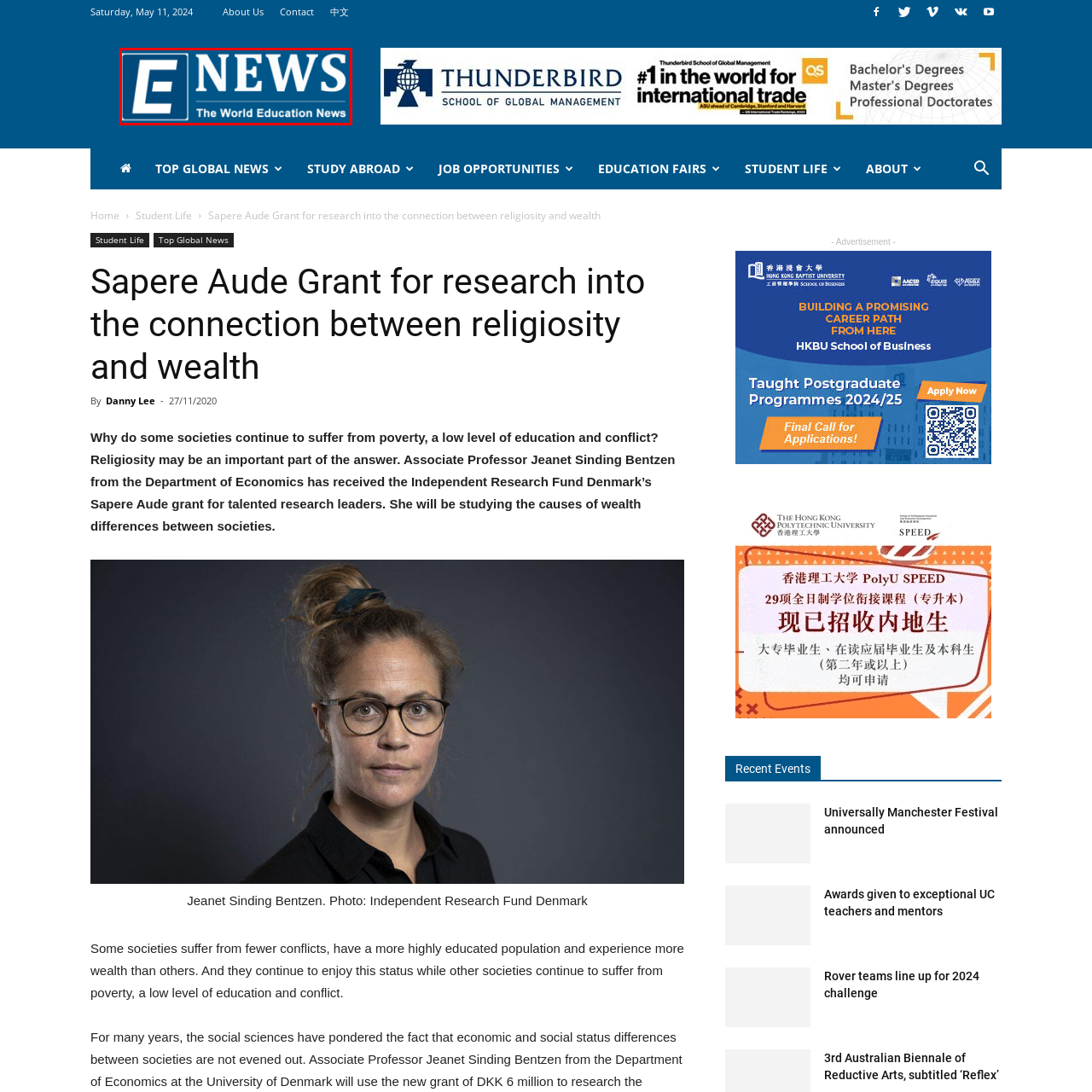Describe fully the image that is contained within the red bounding box.

The image features the logo of "The World Education News," prominently displaying the word "NEWS" in bold, white letters against a deep blue background. The "E" in "NEWS" is especially stylized, giving the logo a modern and dynamic look. This logo represents the platform dedicated to providing updates, information, and insights regarding education on a global scale, welcoming readers to engage with various articles and resources related to educational news and research.